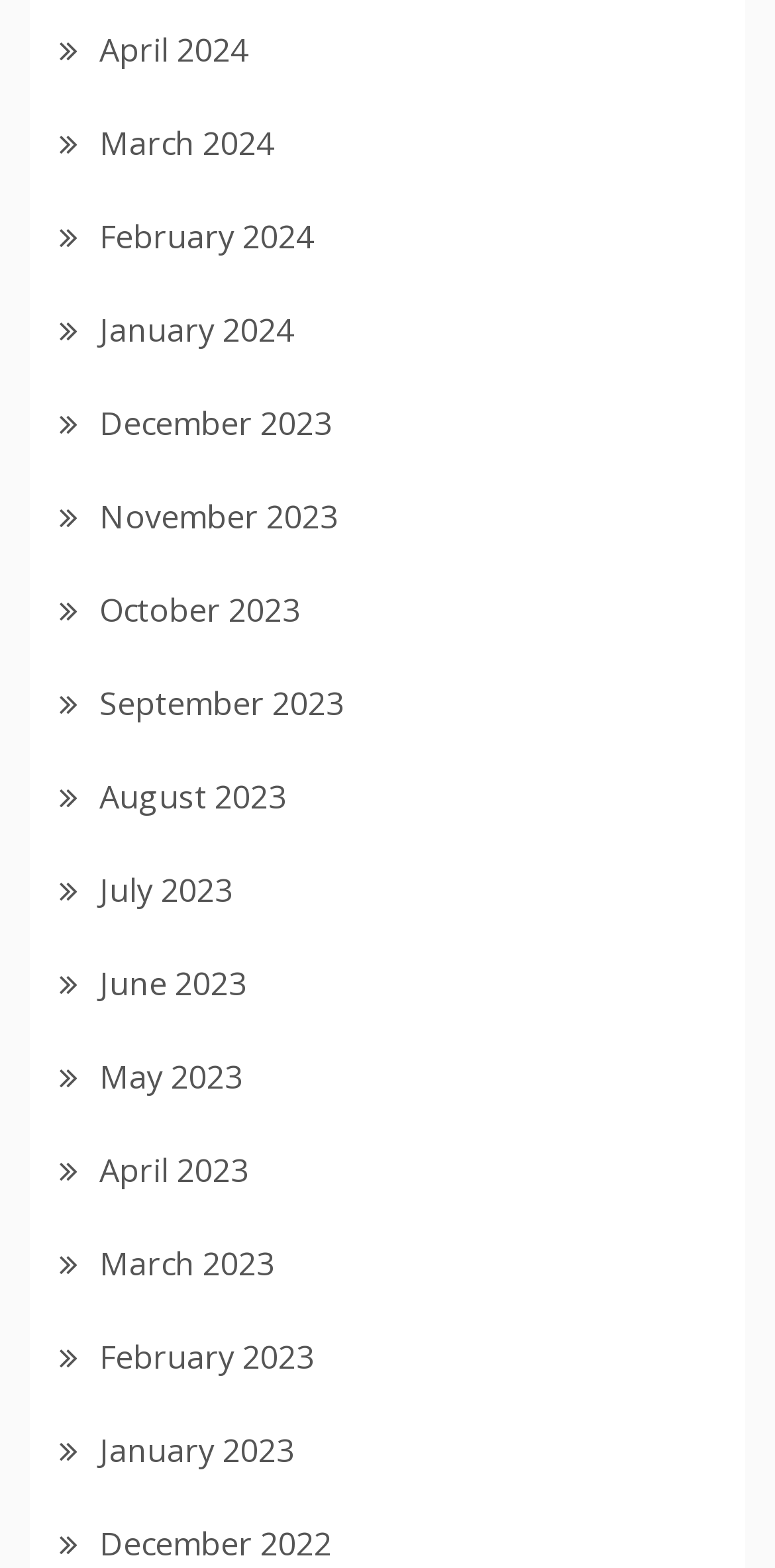Determine the bounding box coordinates for the element that should be clicked to follow this instruction: "view April 2024". The coordinates should be given as four float numbers between 0 and 1, in the format [left, top, right, bottom].

[0.128, 0.018, 0.321, 0.046]